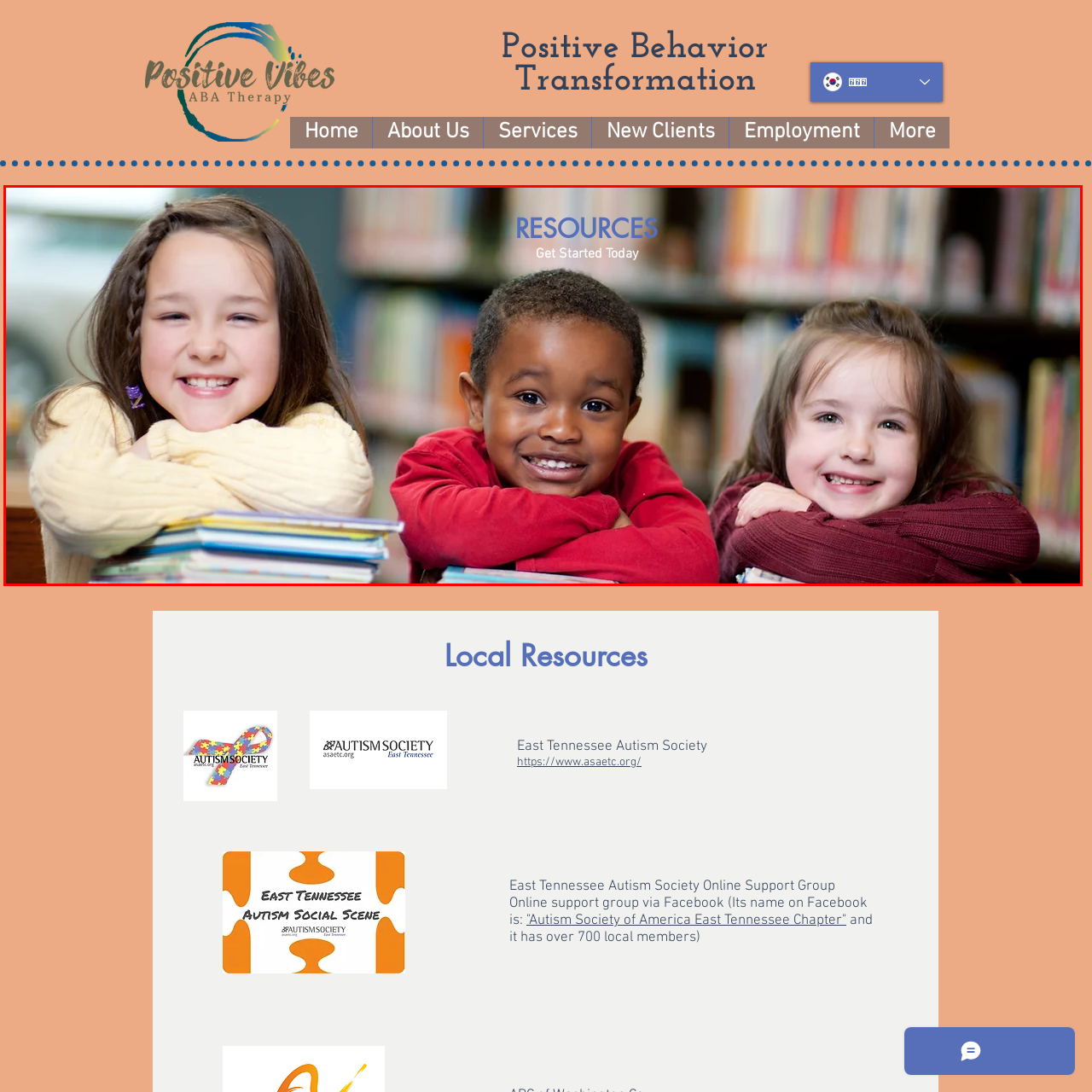What is the color of the sweater worn by the girl on the right?
Take a close look at the image within the red bounding box and respond to the question with detailed information.

I examined the image and found that the girl on the right is dressed in a cream-colored sweater, which is one of the distinctive features of her appearance.